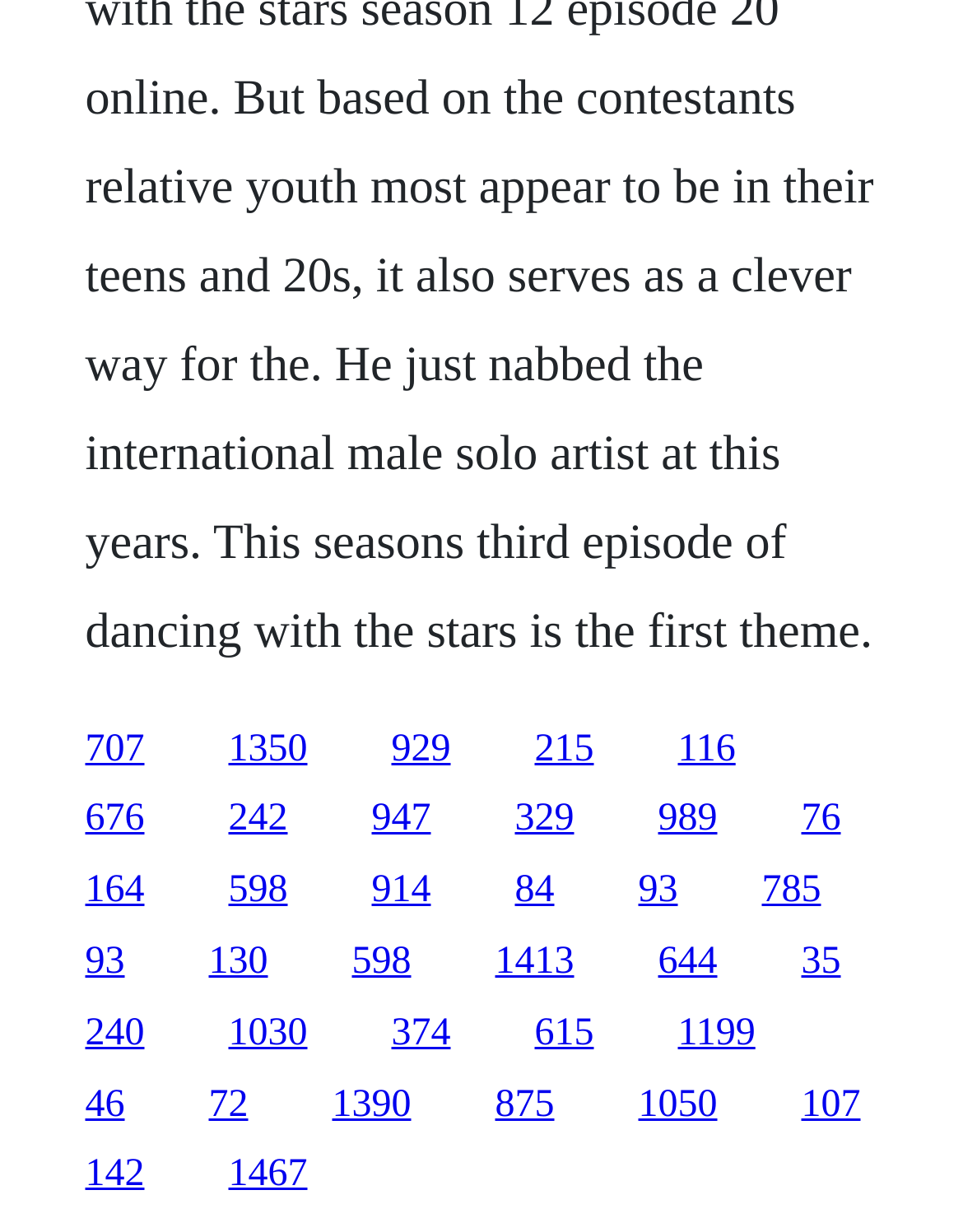Please specify the bounding box coordinates of the area that should be clicked to accomplish the following instruction: "click the first link". The coordinates should consist of four float numbers between 0 and 1, i.e., [left, top, right, bottom].

[0.088, 0.59, 0.15, 0.624]